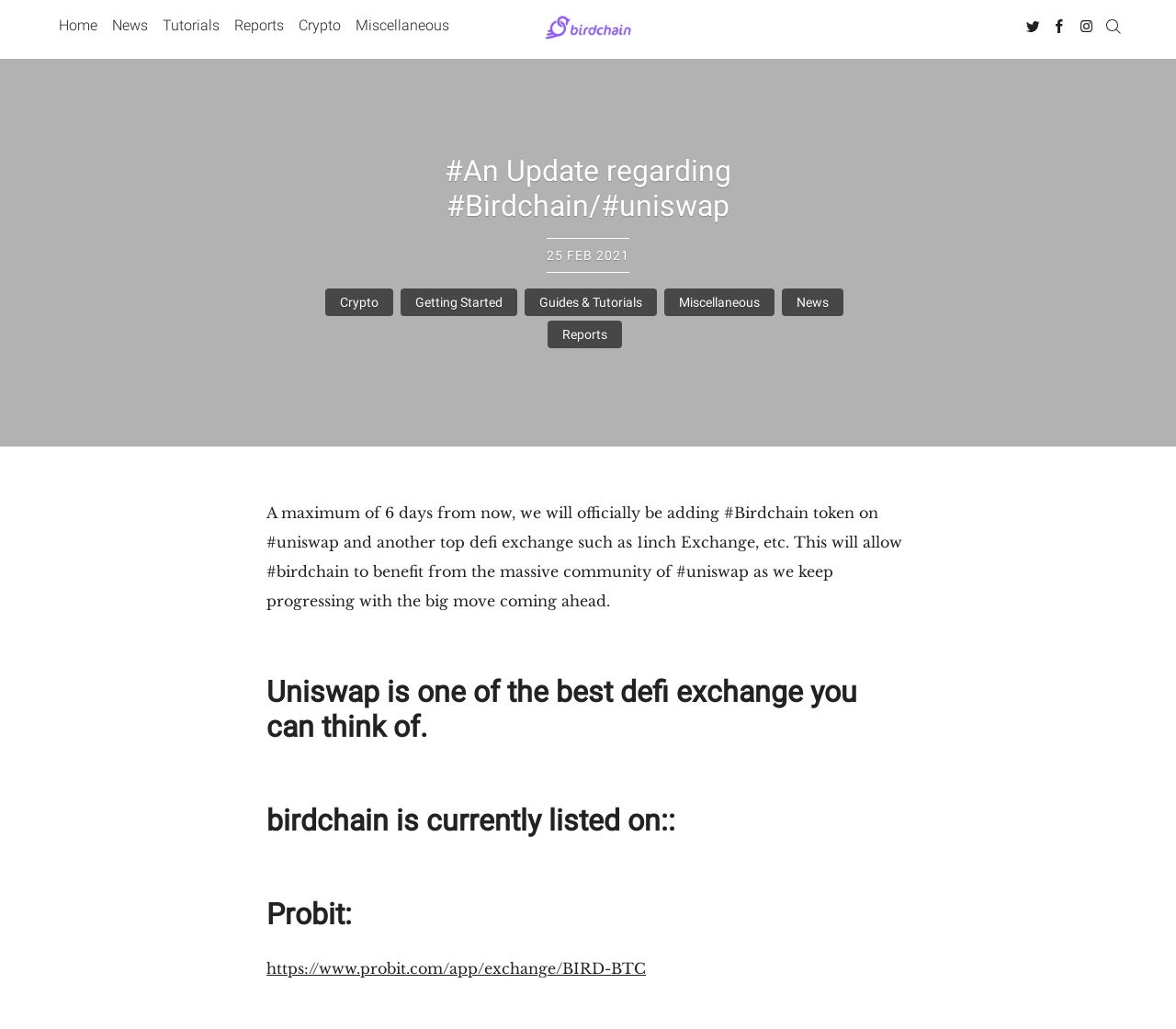What is the name of the token being added to Uniswap?
Please provide a detailed and thorough answer to the question.

I found the name of the token by reading the text of the link element that mentions Uniswap, which says 'we will officially be adding #Birdchain token on #uniswap'.